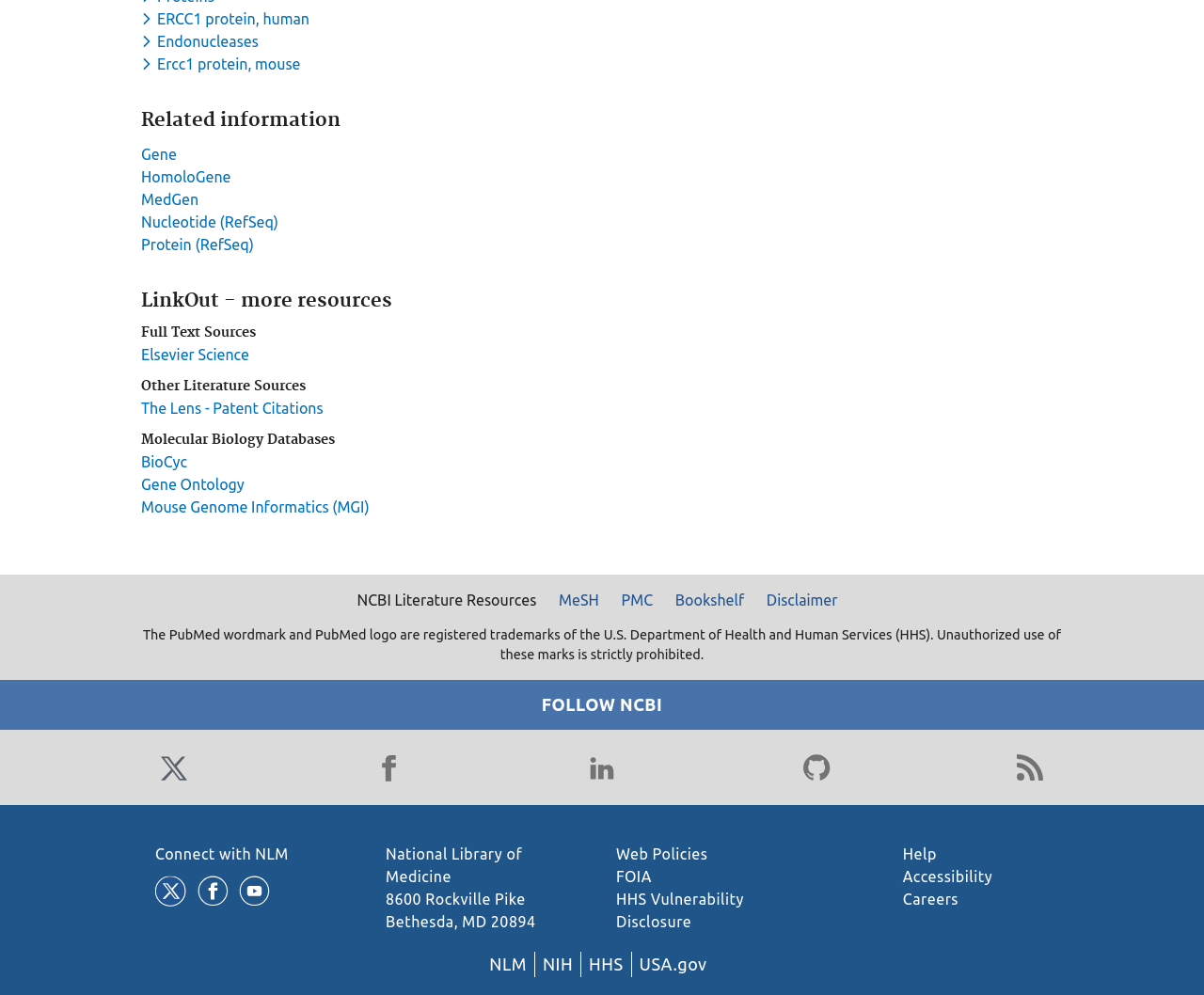Provide your answer in a single word or phrase: 
What is the purpose of the 'Connect with NLM' section?

To connect with National Library of Medicine